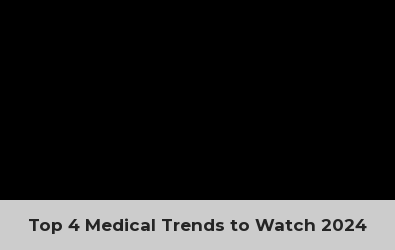Explain the scene depicted in the image, including all details.

The image highlights a prominent heading that reads "Top 4 Medical Trends to Watch 2024," suggesting a focus on key developments and innovations anticipated in the medical field over the coming year. This content likely aims to inform readers about significant changes and emerging topics that may impact healthcare practices and patient care. Accompanying this title is an illustration of orange pills, symbolizing aspects of medical treatment and healthcare advancements. The layout of the image, with its clear text and thematic graphics, is designed to capture attention and encourage further exploration of the trends outlined in the related article.